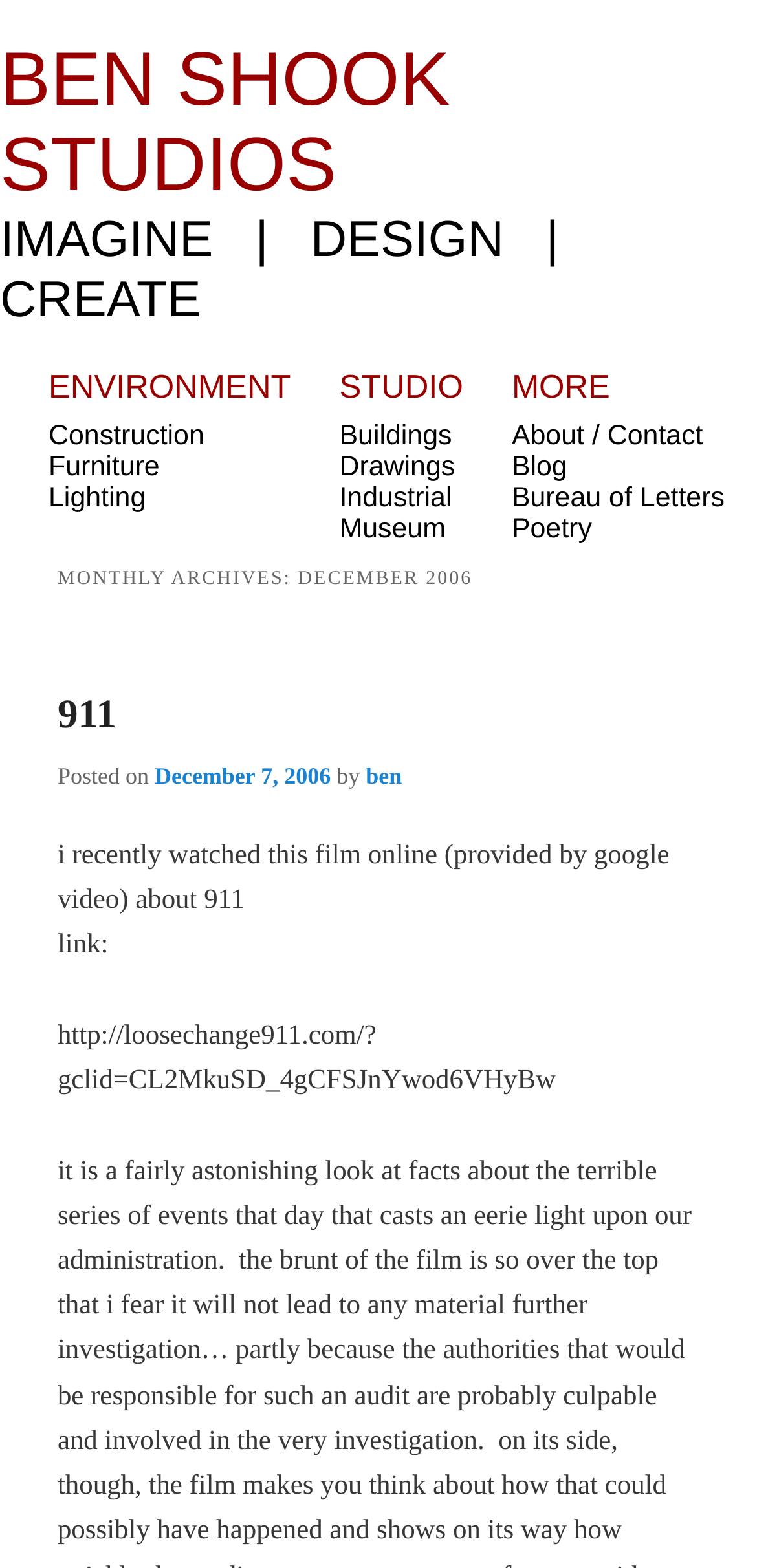Please predict the bounding box coordinates of the element's region where a click is necessary to complete the following instruction: "Visit BEN SHOOK STUDIOS". The coordinates should be represented by four float numbers between 0 and 1, i.e., [left, top, right, bottom].

[0.0, 0.025, 0.595, 0.132]